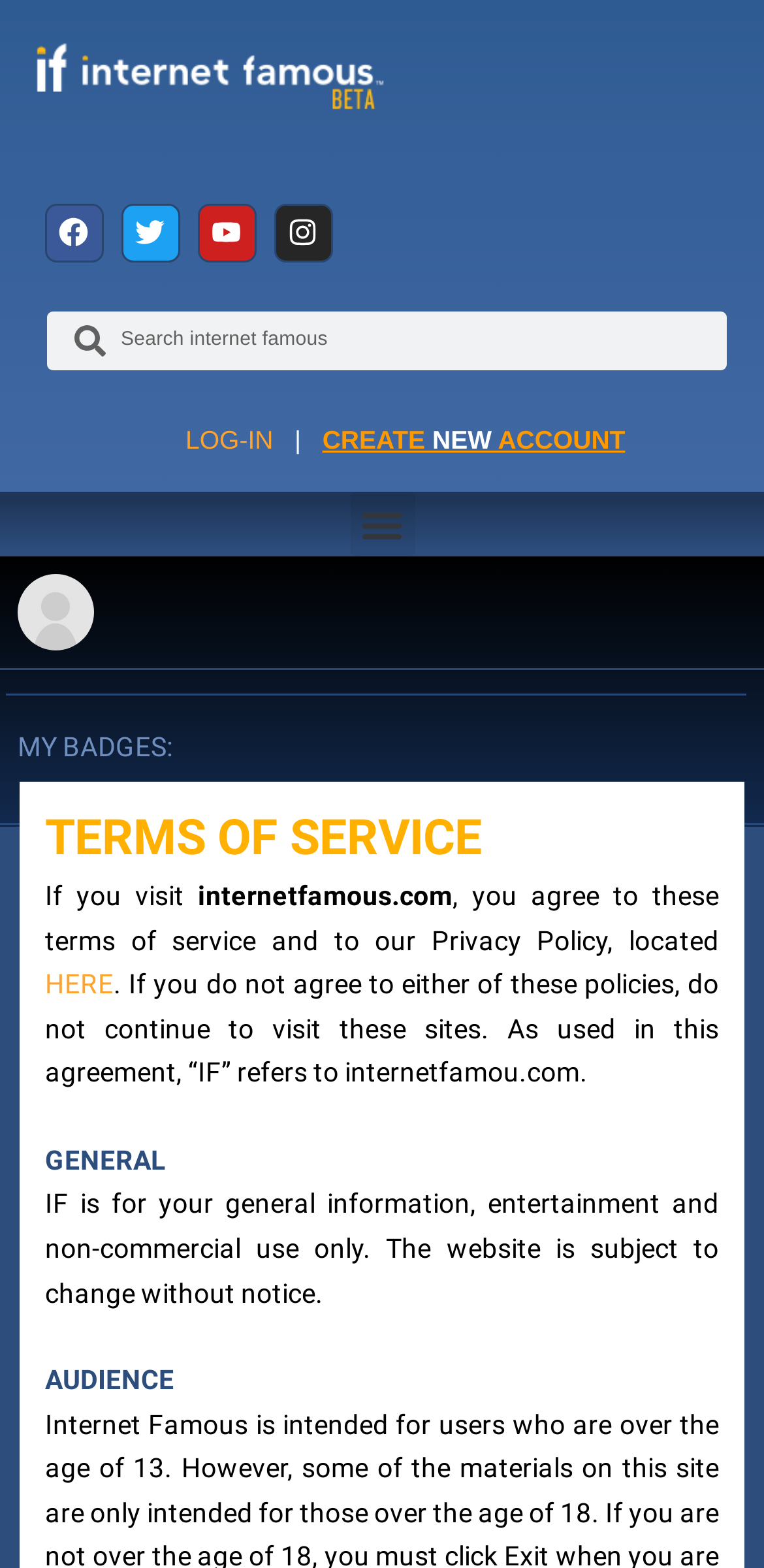Please identify the bounding box coordinates of the clickable element to fulfill the following instruction: "Visit Facebook". The coordinates should be four float numbers between 0 and 1, i.e., [left, top, right, bottom].

[0.058, 0.13, 0.135, 0.167]